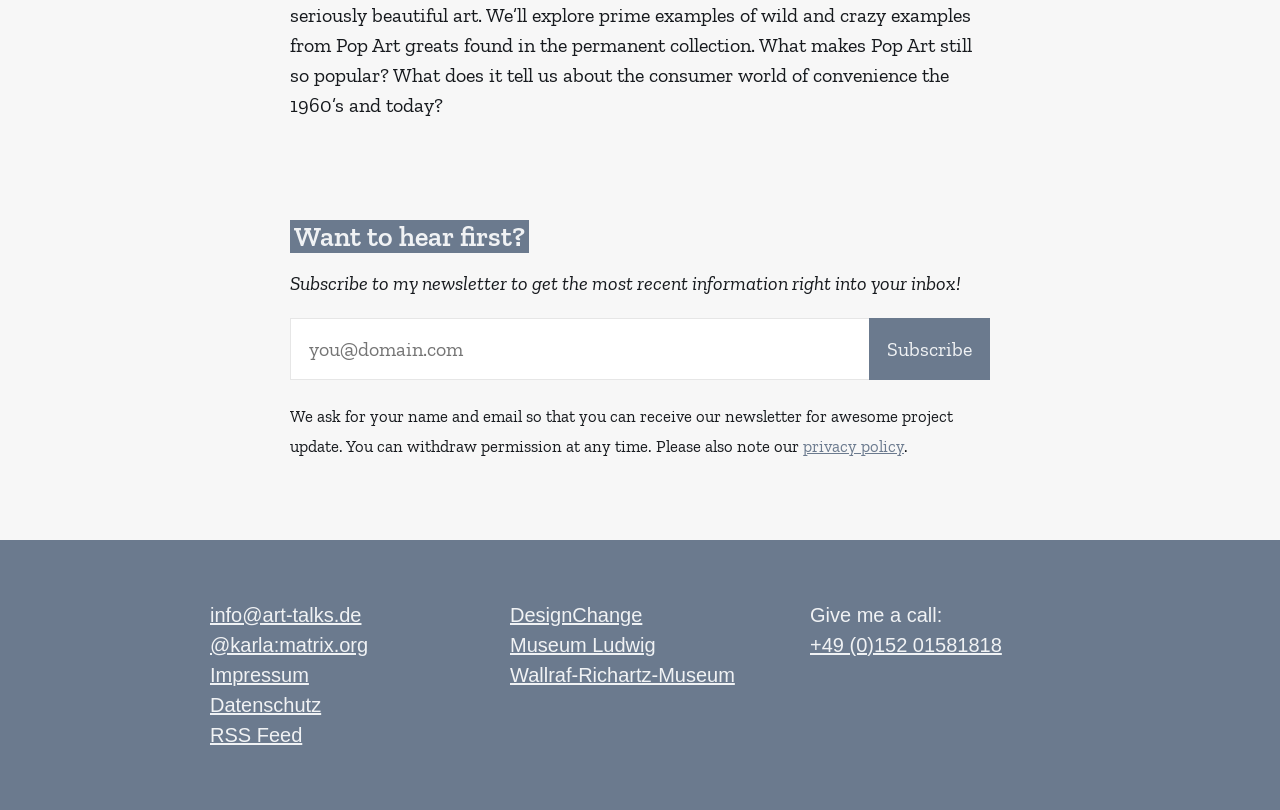How can you contact the website owner?
Answer with a single word or phrase by referring to the visual content.

Phone or email